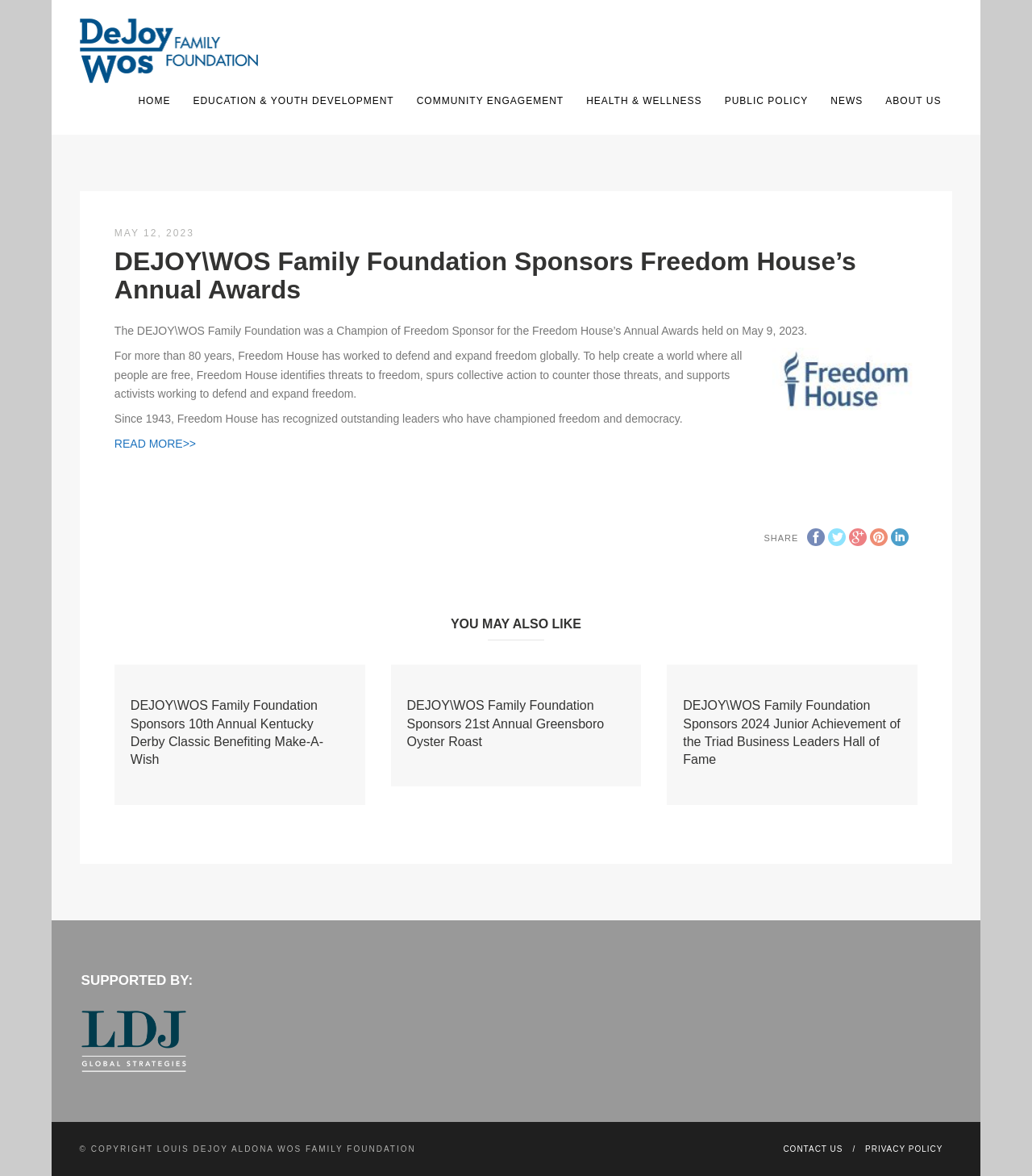Your task is to find and give the main heading text of the webpage.

DEJOY\WOS Family Foundation Sponsors Freedom House’s Annual Awards